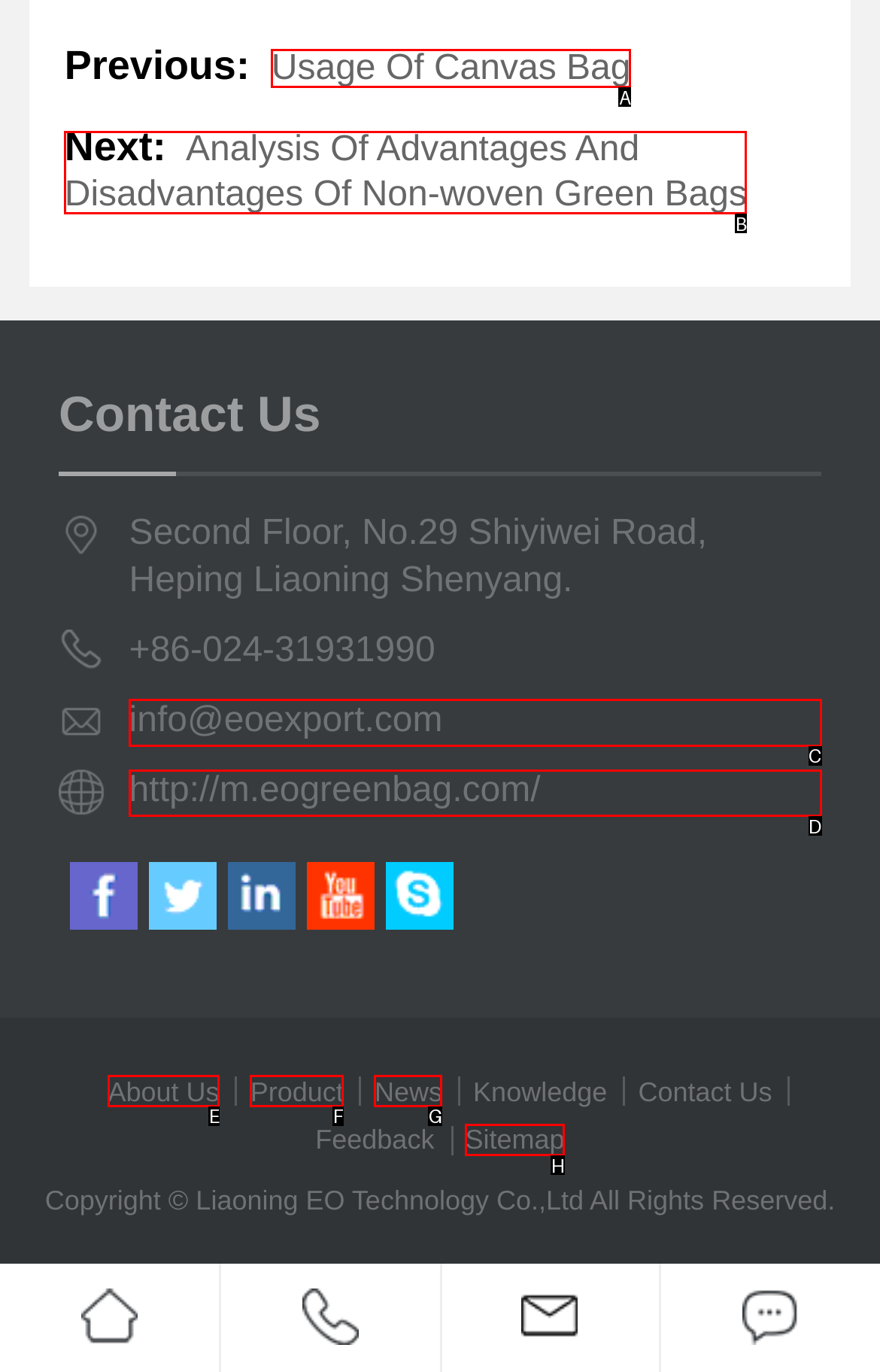Choose the HTML element to click for this instruction: Click on 'Usage Of Canvas Bag' Answer with the letter of the correct choice from the given options.

A